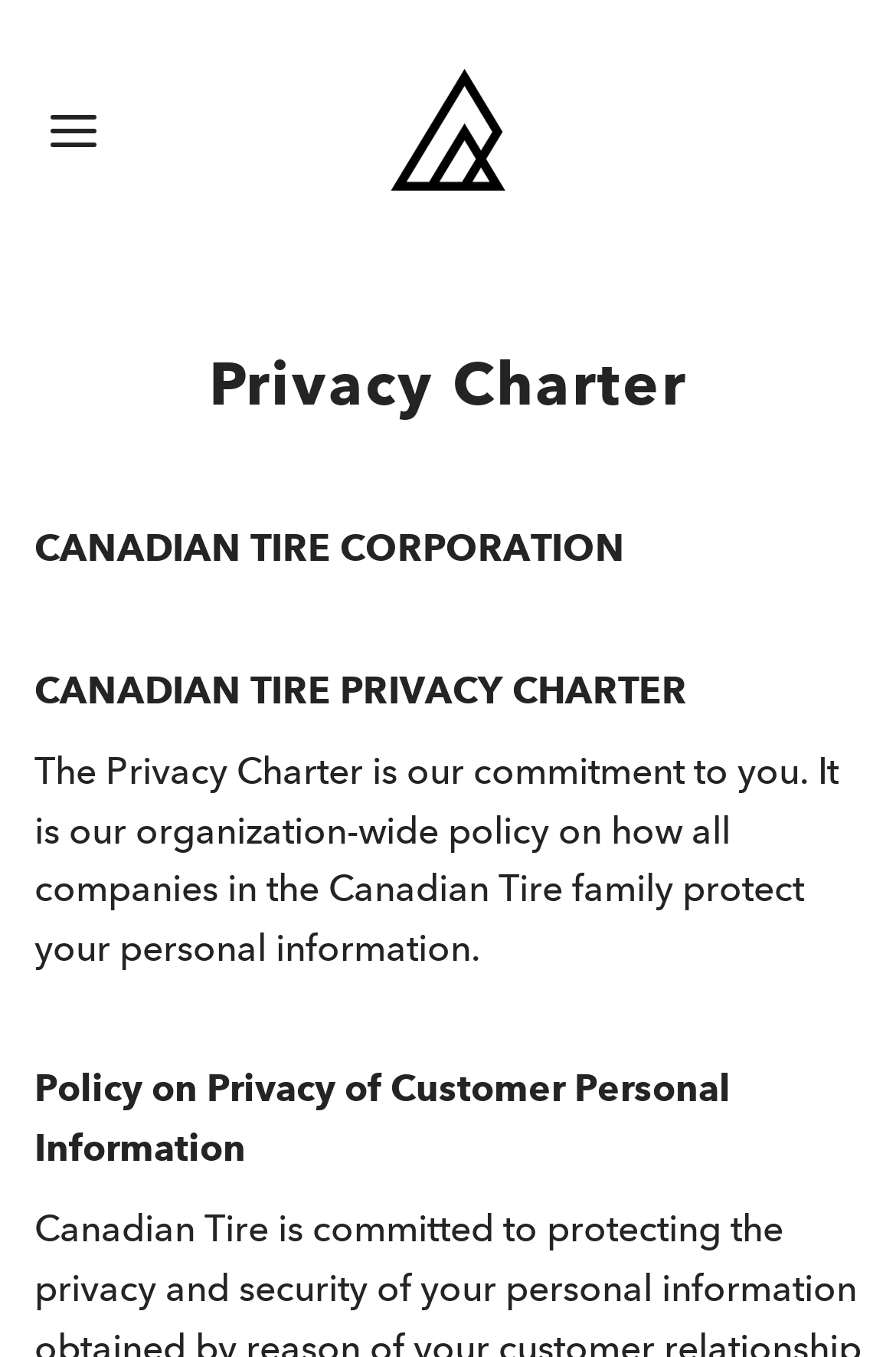What is the color of the rectangle in the image?
Please give a well-detailed answer to the question.

I found the answer by looking at the image element with the description 'a black rectangle with a black background'. This suggests that the color of the rectangle in the image is black.